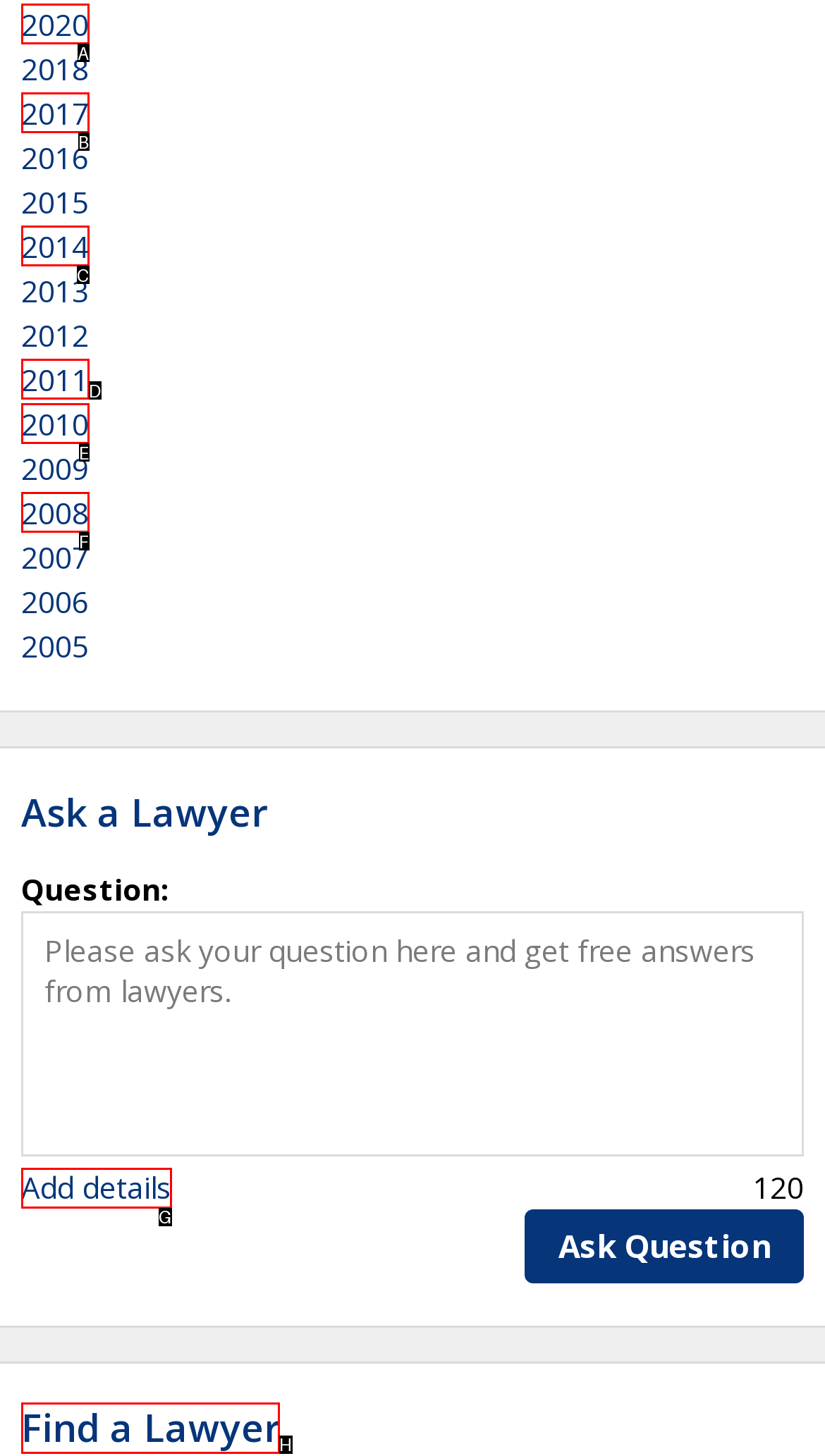Which UI element corresponds to this description: Find a Lawyer
Reply with the letter of the correct option.

H